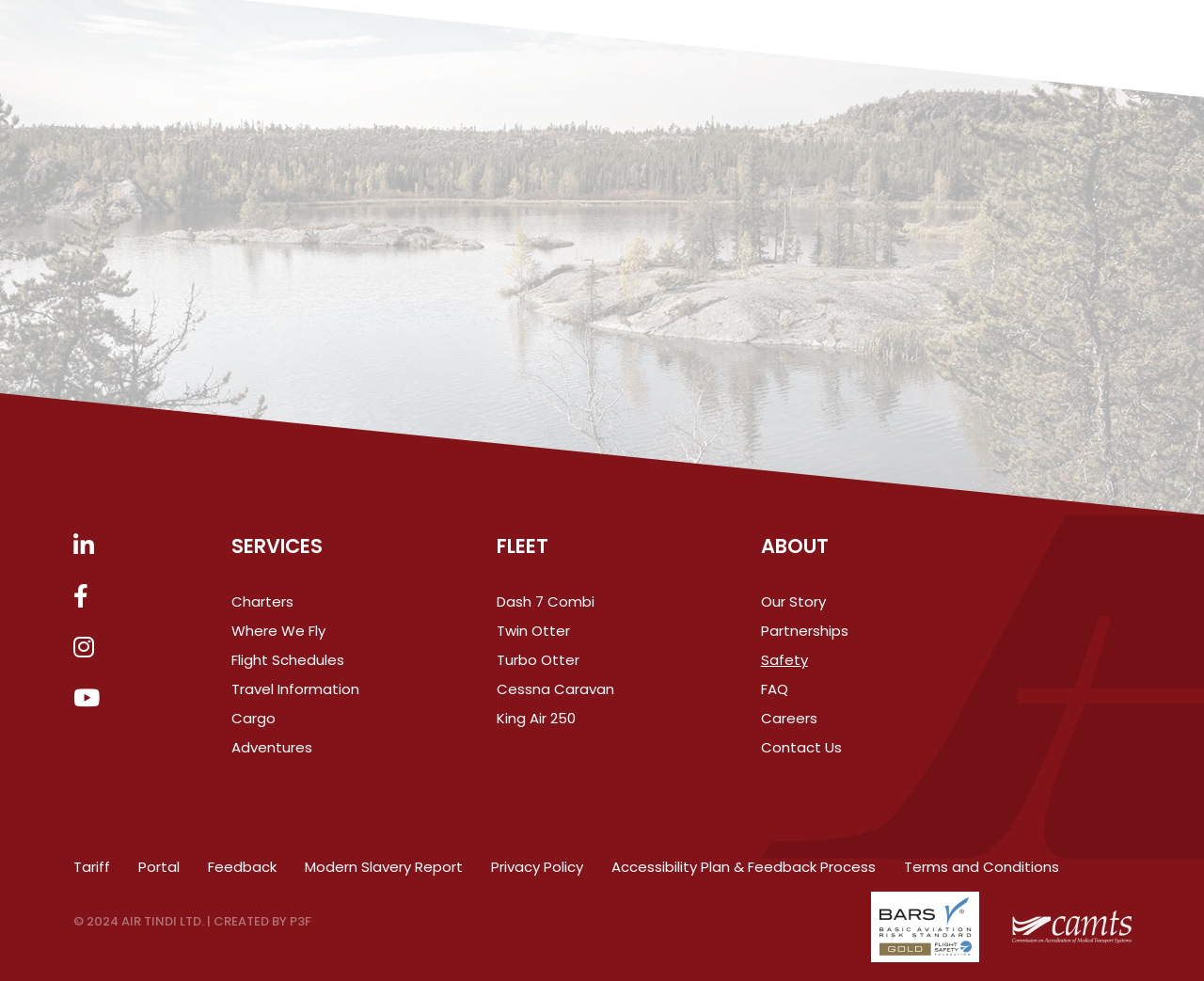Determine the bounding box coordinates of the region I should click to achieve the following instruction: "Learn about Our Story". Ensure the bounding box coordinates are four float numbers between 0 and 1, i.e., [left, top, right, bottom].

[0.632, 0.603, 0.852, 0.623]